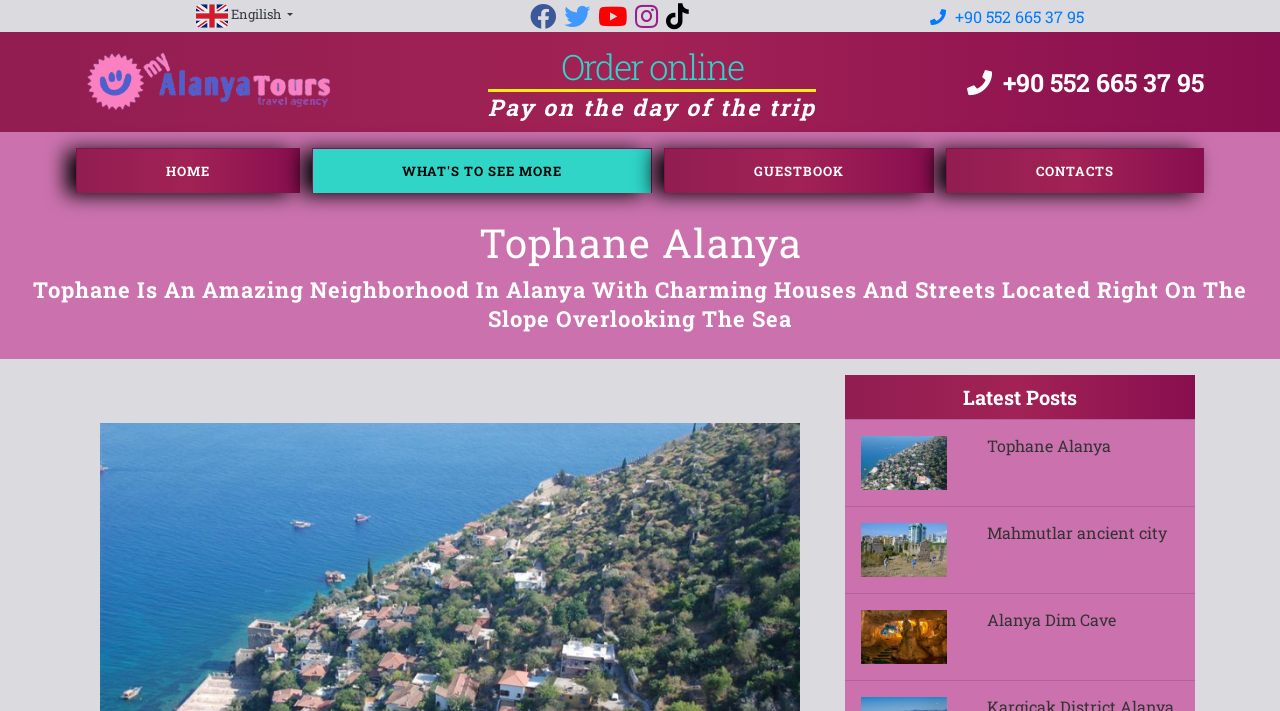Indicate the bounding box coordinates of the element that needs to be clicked to satisfy the following instruction: "Contact us". The coordinates should be four float numbers between 0 and 1, i.e., [left, top, right, bottom].

[0.739, 0.208, 0.941, 0.271]